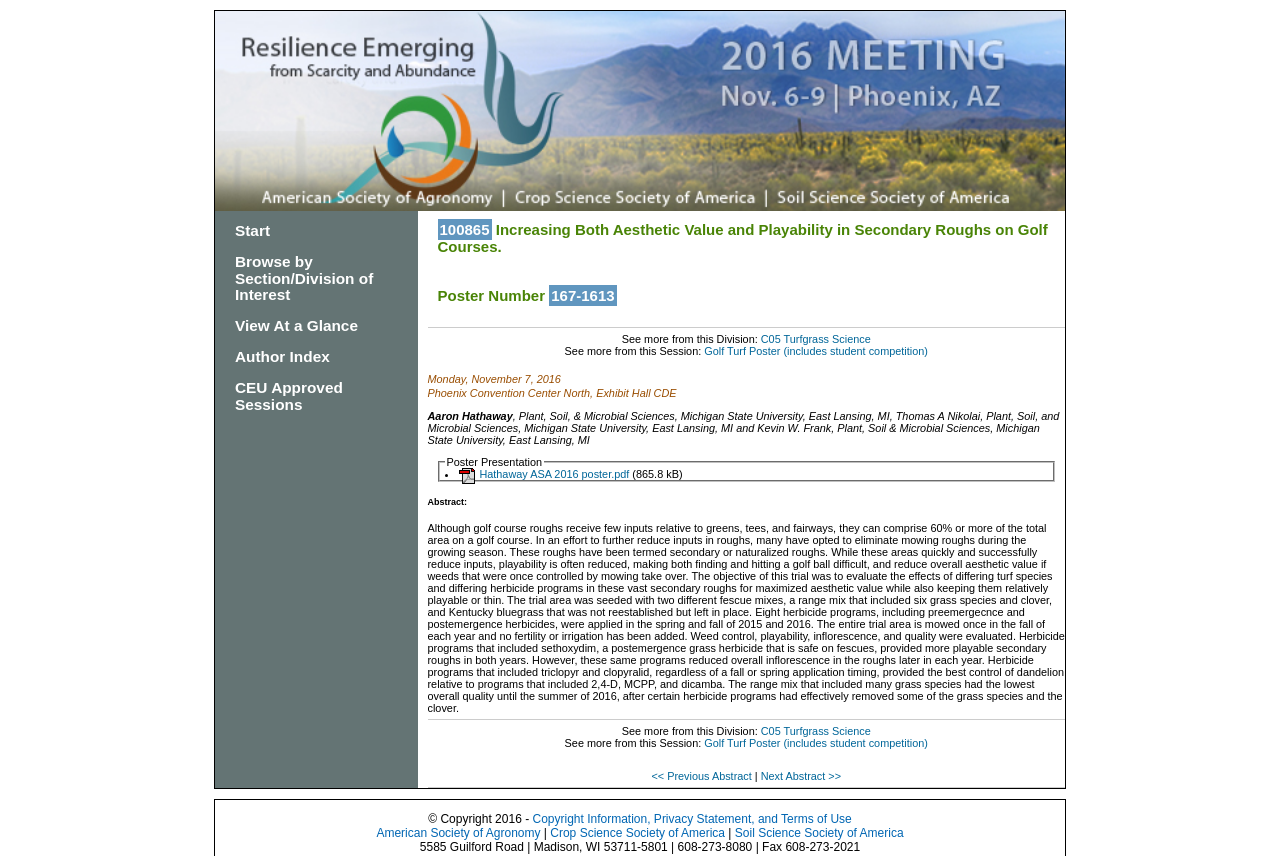Determine the bounding box coordinates of the clickable region to execute the instruction: "Go to International Annual Meetings Home Page". The coordinates should be four float numbers between 0 and 1, denoted as [left, top, right, bottom].

[0.168, 0.232, 0.832, 0.25]